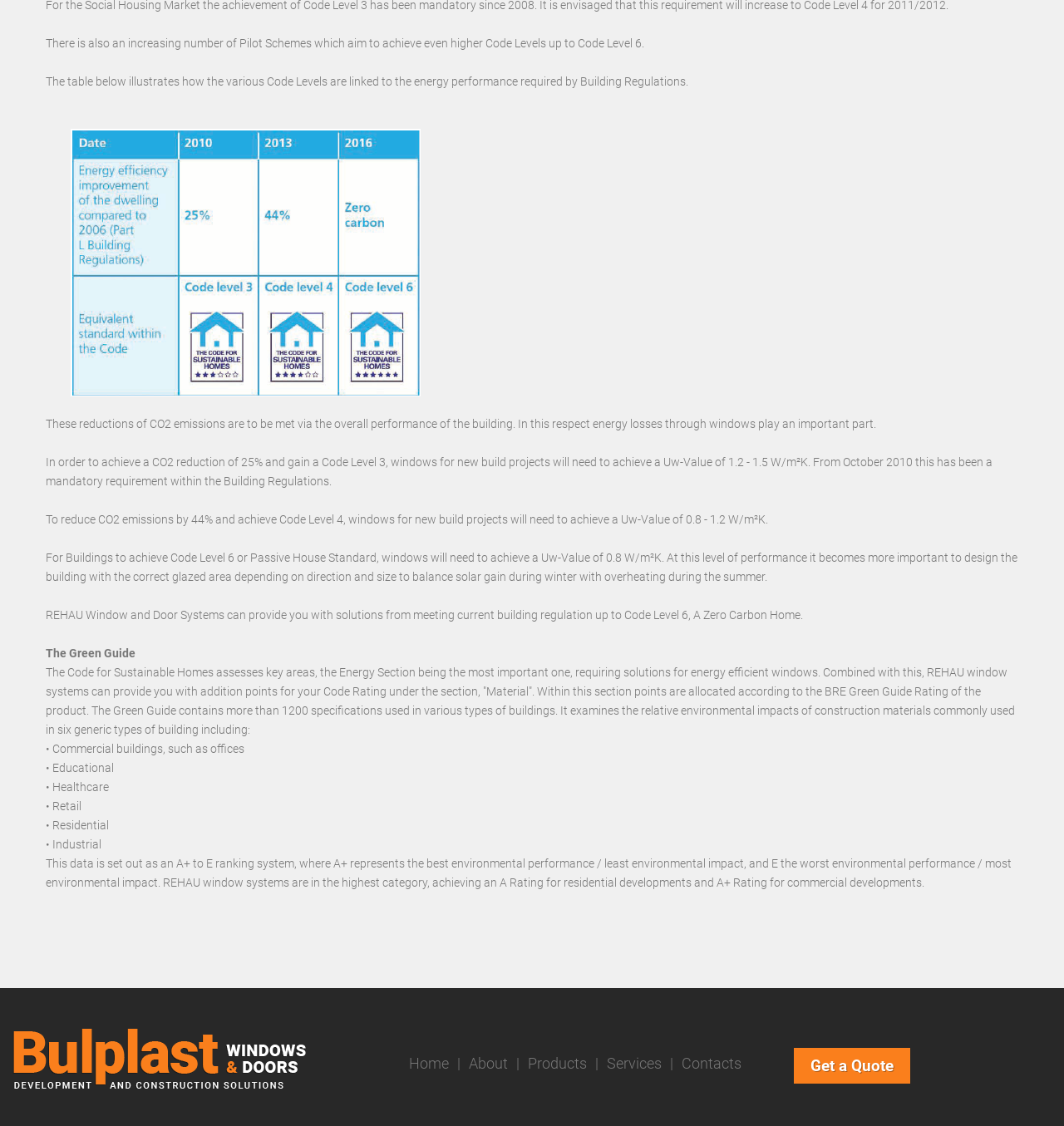Determine the bounding box for the described HTML element: "Get a Quote". Ensure the coordinates are four float numbers between 0 and 1 in the format [left, top, right, bottom].

[0.746, 0.93, 0.855, 0.962]